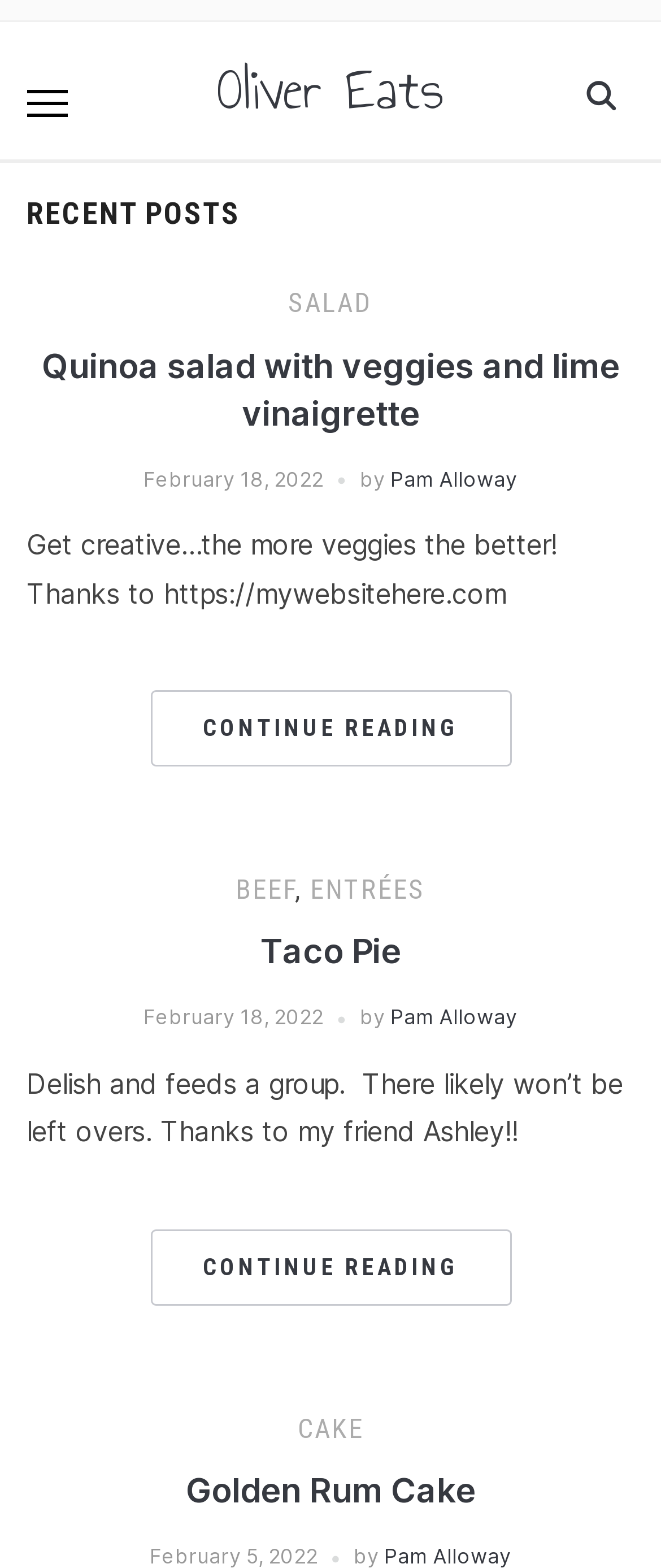Find the bounding box coordinates for the element described here: "value="Search"".

[0.857, 0.039, 0.96, 0.082]